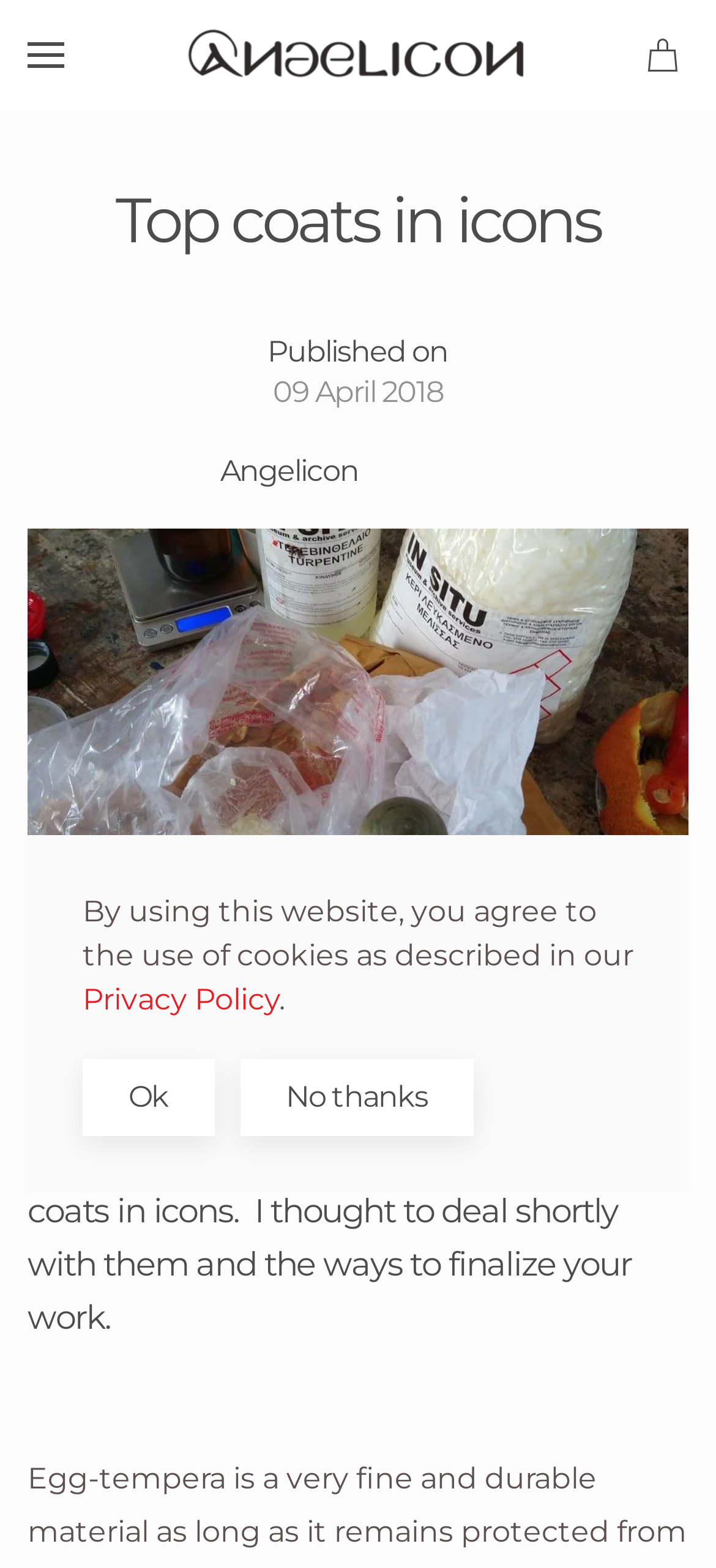Offer a comprehensive description of the webpage’s content and structure.

The webpage is about protecting icon paintings, specifically the top coats in icons. At the top left, there is a link to open a menu, accompanied by a small image. Next to it, on the top right, there is a link to go back to the home page, accompanied by another small image. 

Below these links, there is a heading that reads "Top coats in icons" spanning across the top of the page. Underneath the heading, there are three lines of text: "Published on 09 April 2018" by "Angelicon". 

The main content of the page starts below these lines, with a paragraph of text that explains the purpose of the article, which is to discuss how to protect icon paintings and finalize the work. 

At the bottom of the page, there is a notice about the use of cookies on the website, with a link to the Privacy Policy. Below this notice, there are two buttons: "Ok" and "No thanks", which are likely related to the cookie policy.